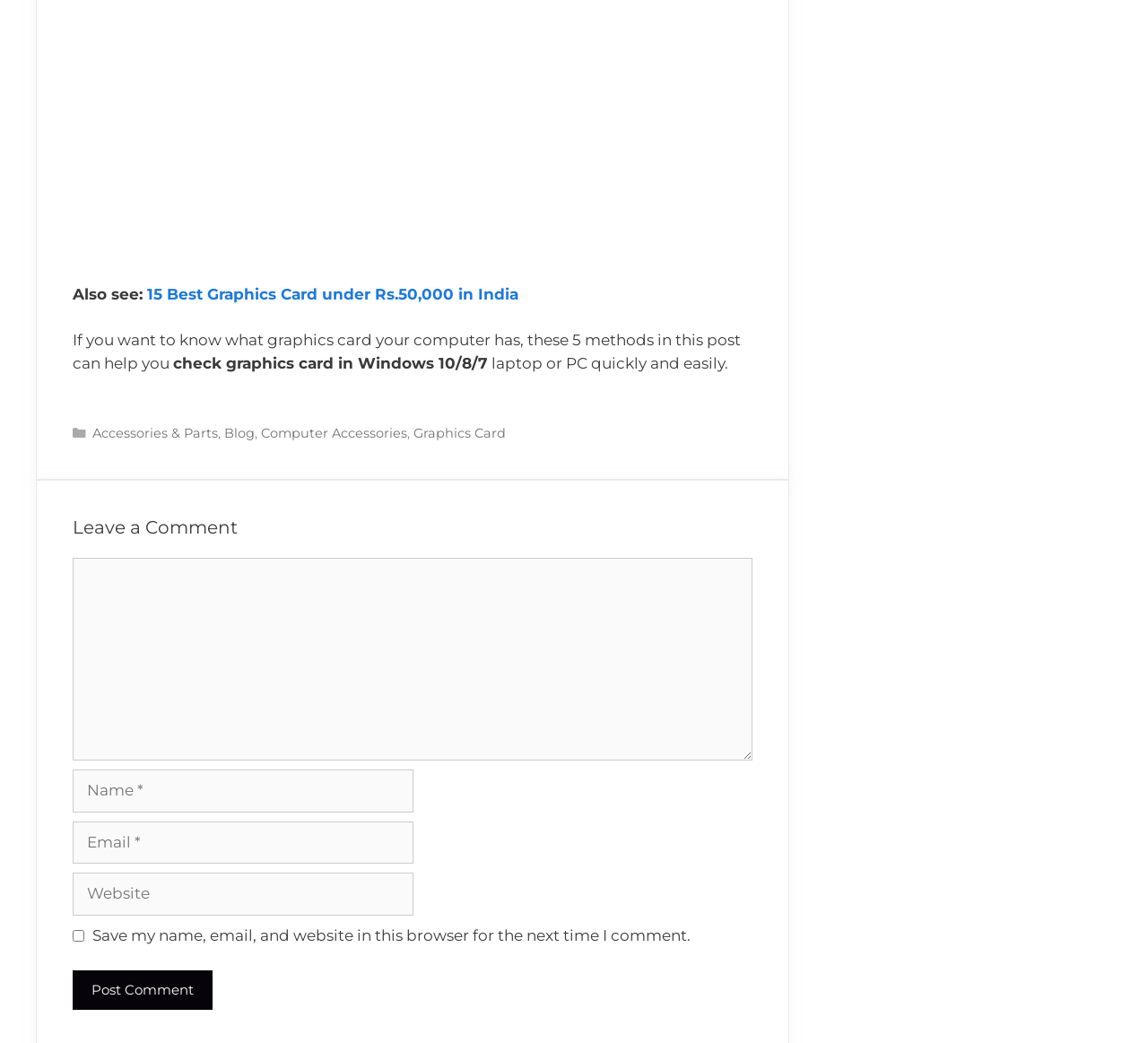Please identify the coordinates of the bounding box for the clickable region that will accomplish this instruction: "Enter your name".

[0.063, 0.738, 0.36, 0.779]